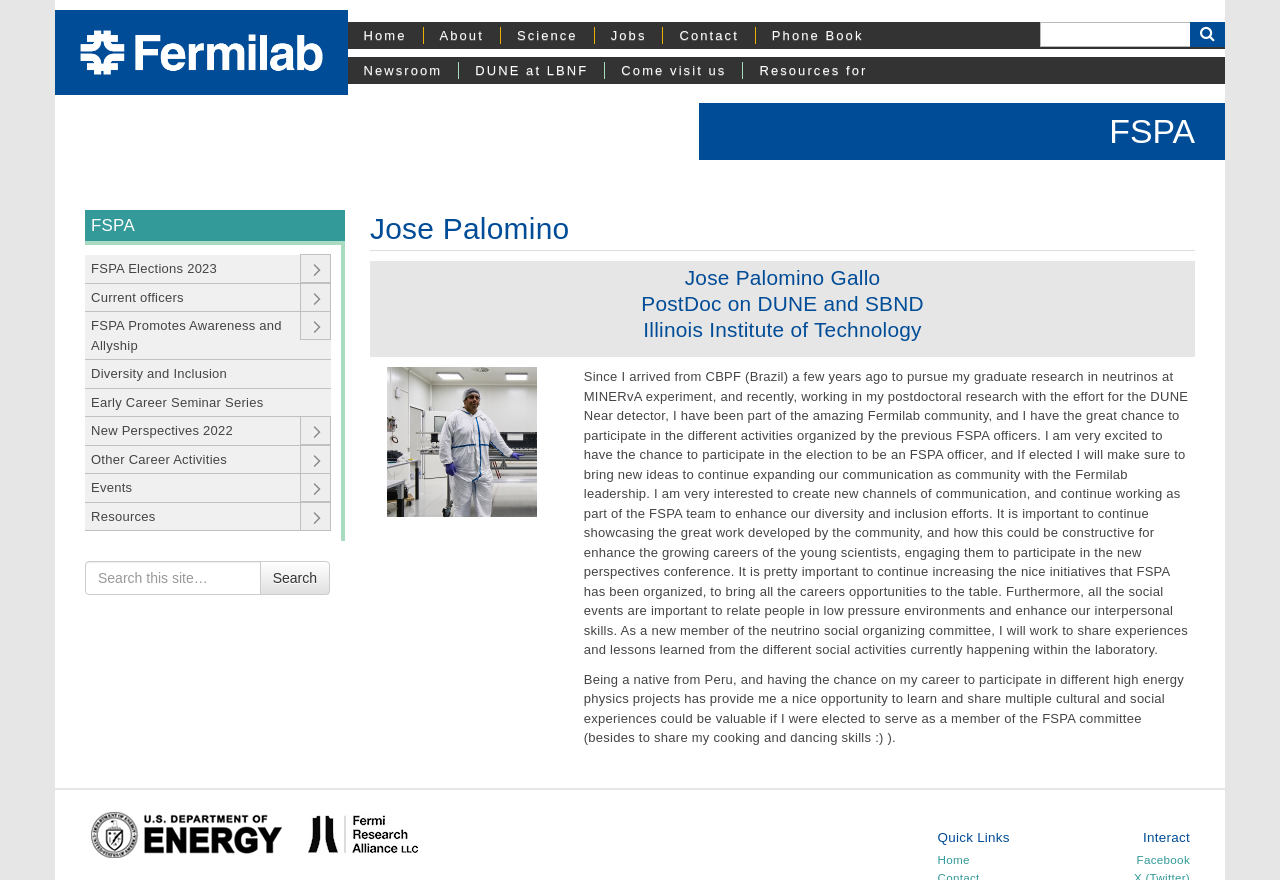Locate the bounding box of the UI element with the following description: "Diversity and Inclusion".

[0.066, 0.409, 0.259, 0.442]